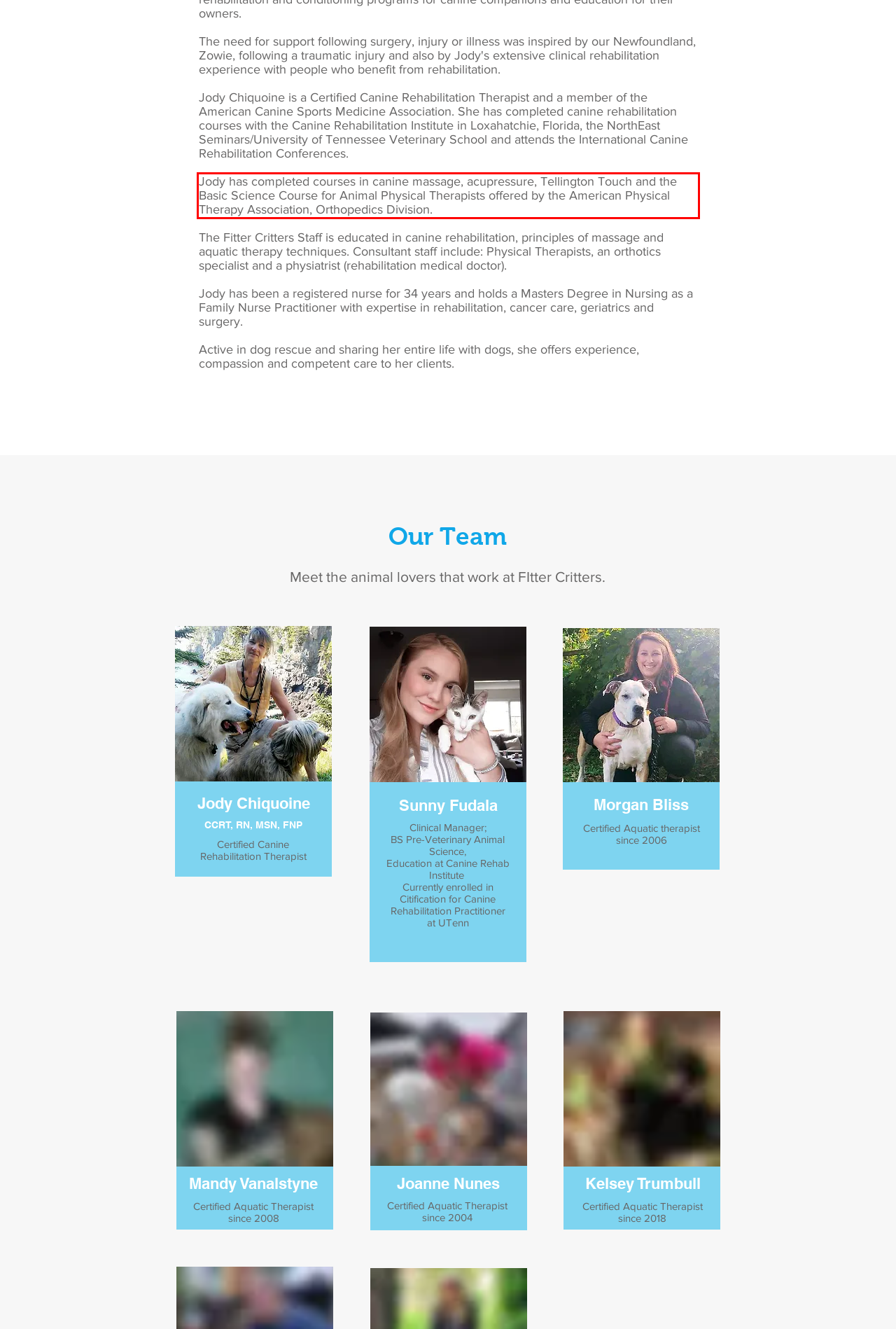Given a webpage screenshot, identify the text inside the red bounding box using OCR and extract it.

Jody has completed courses in canine massage, acupressure, Tellington Touch and the Basic Science Course for Animal Physical Therapists offered by the American Physical Therapy Association, Orthopedics Division.